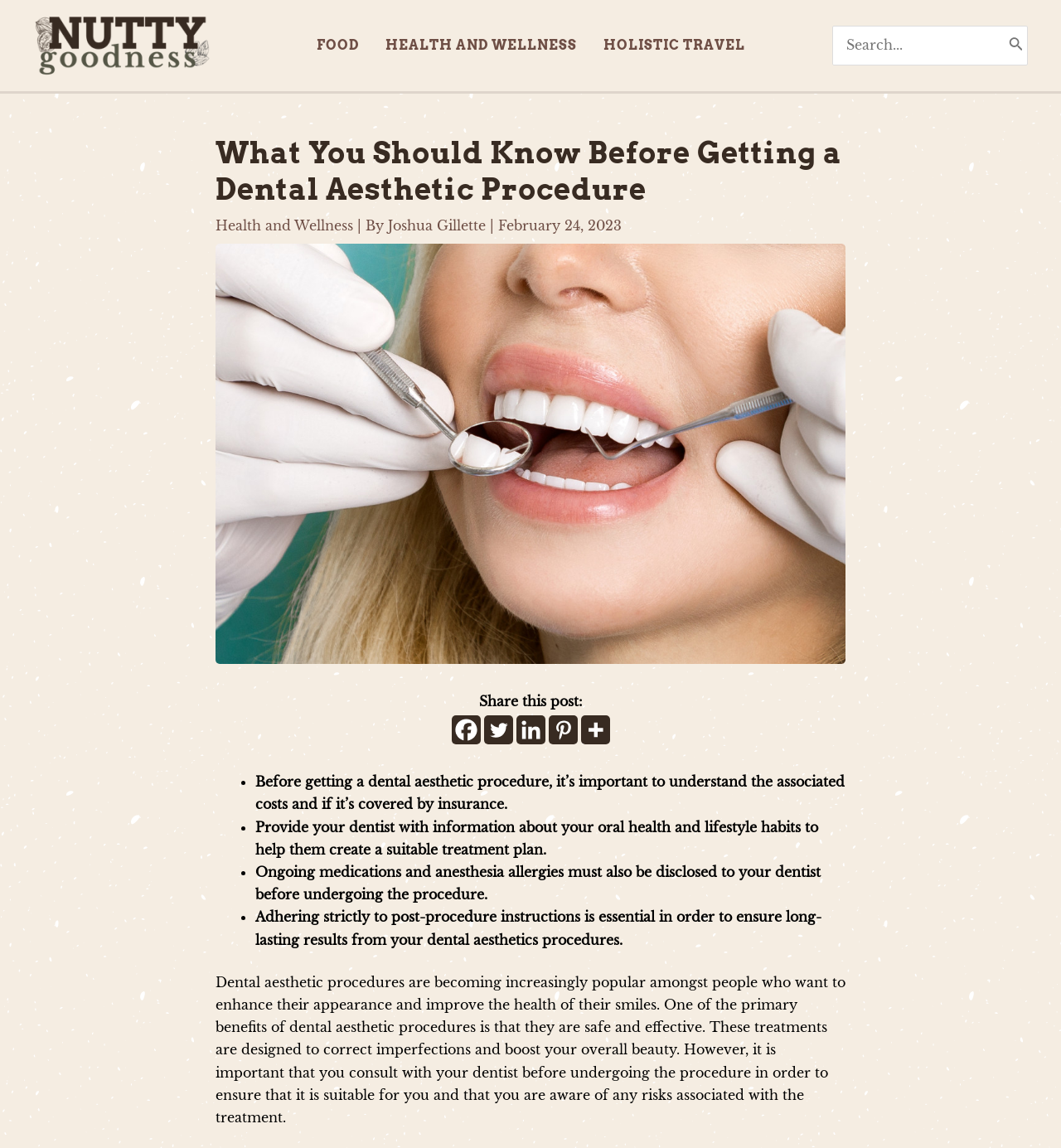Please specify the coordinates of the bounding box for the element that should be clicked to carry out this instruction: "Click on the logo to go to the homepage". The coordinates must be four float numbers between 0 and 1, formatted as [left, top, right, bottom].

[0.031, 0.031, 0.203, 0.046]